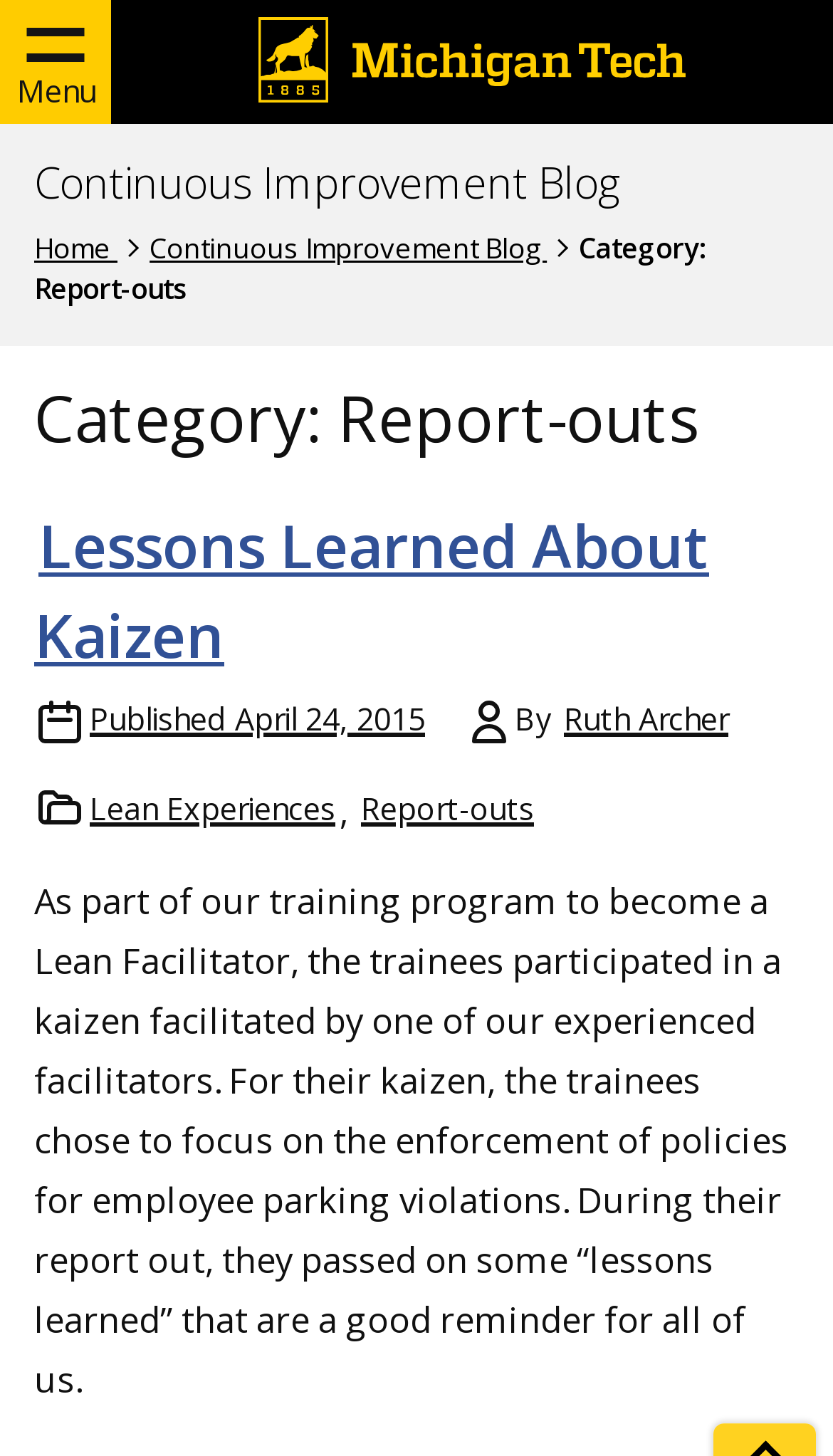What is the topic of the kaizen mentioned in the first post?
Answer the question using a single word or phrase, according to the image.

Employee parking violations